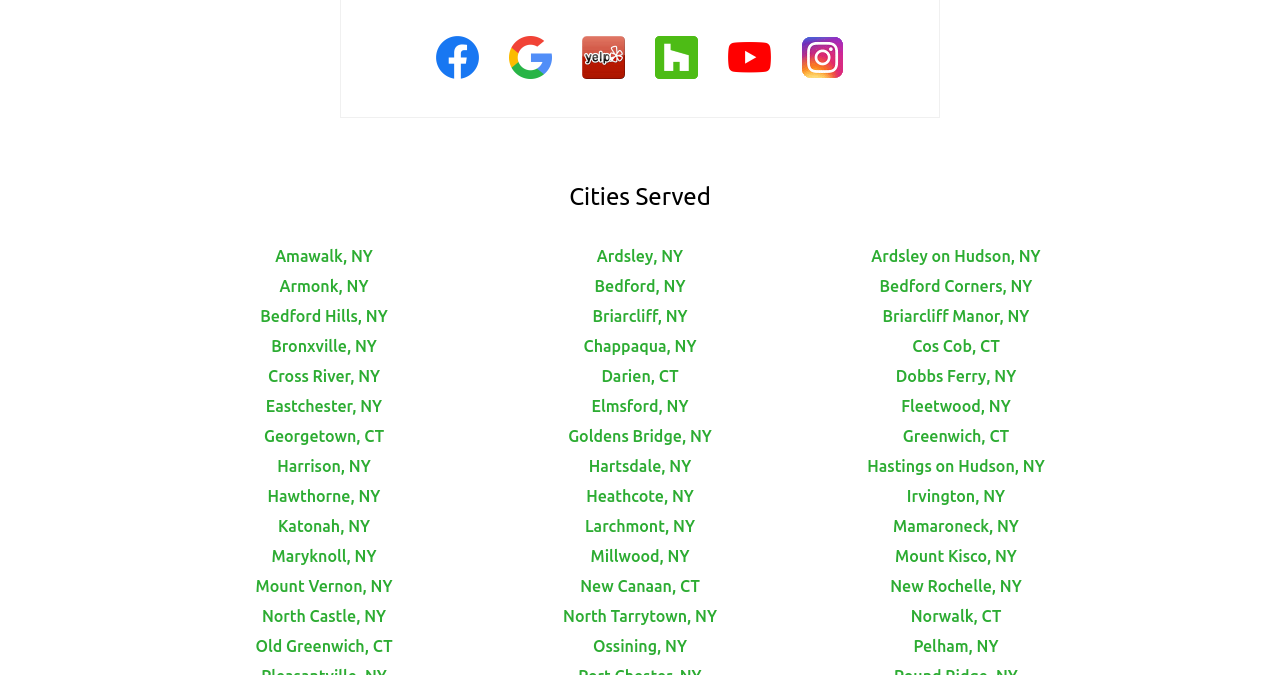Highlight the bounding box coordinates of the element you need to click to perform the following instruction: "Go to Amawalk, NY."

[0.215, 0.366, 0.291, 0.392]